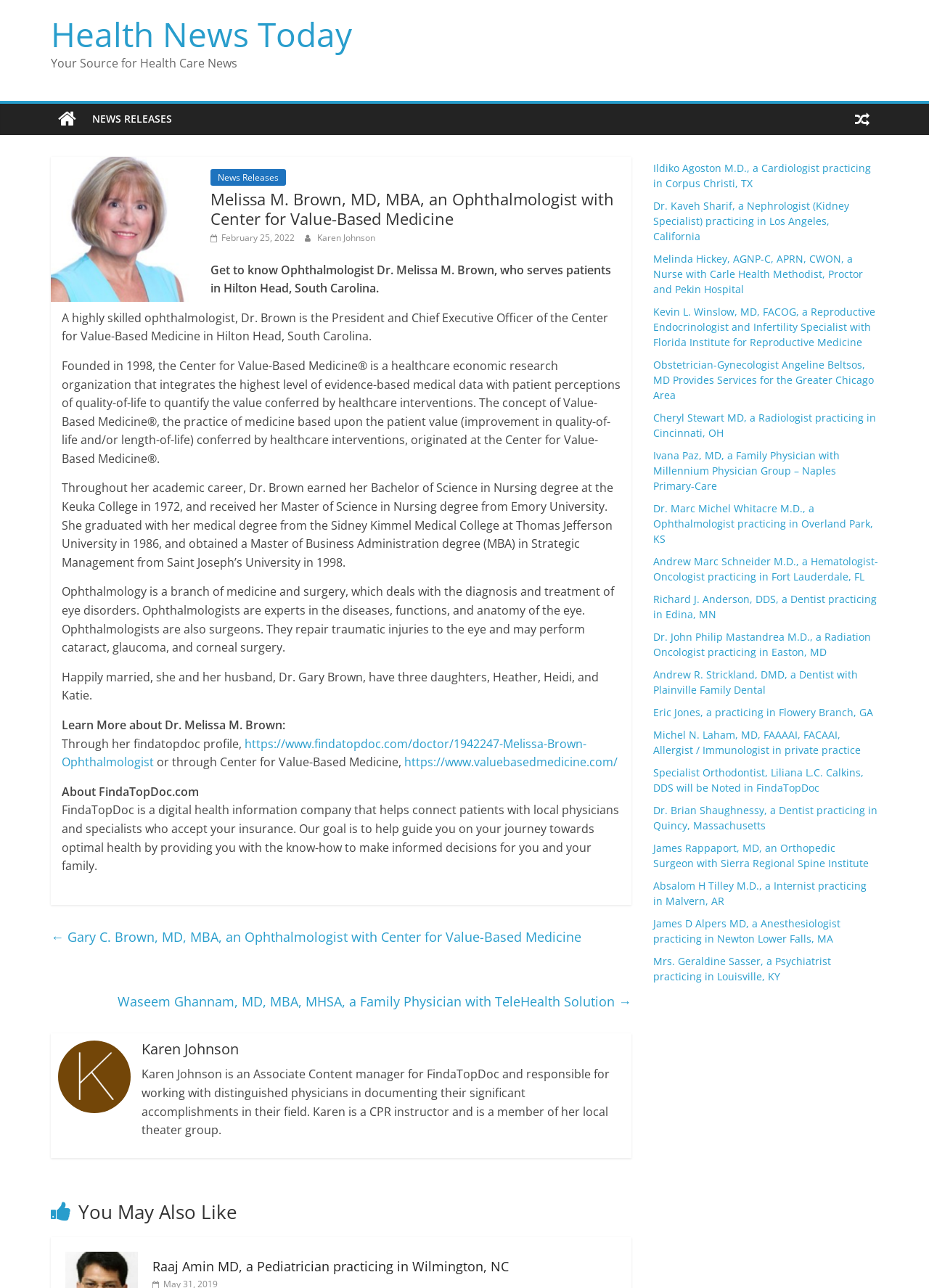Find the bounding box coordinates of the element to click in order to complete the given instruction: "Read more about Dr. Melissa M. Brown."

[0.227, 0.203, 0.658, 0.23]